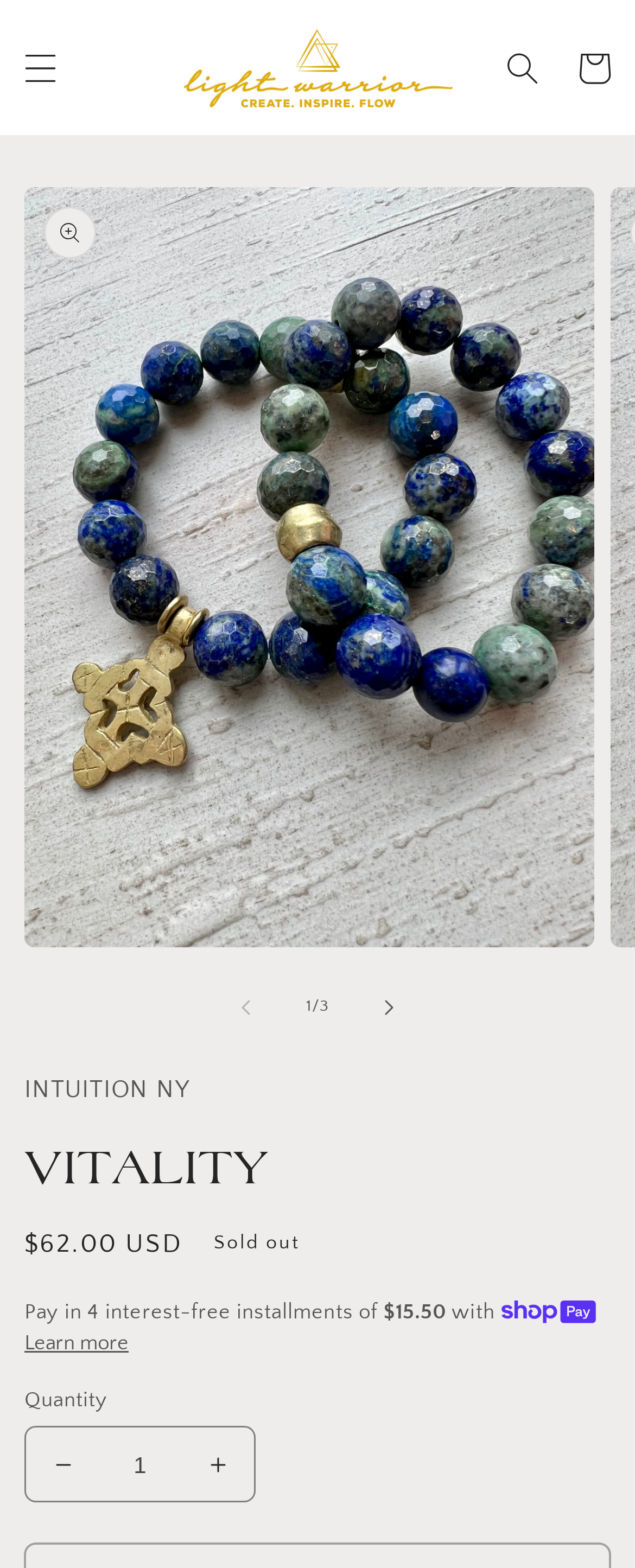Specify the bounding box coordinates of the area to click in order to execute this command: 'Slide to the next image'. The coordinates should consist of four float numbers ranging from 0 to 1, and should be formatted as [left, top, right, bottom].

[0.556, 0.62, 0.669, 0.665]